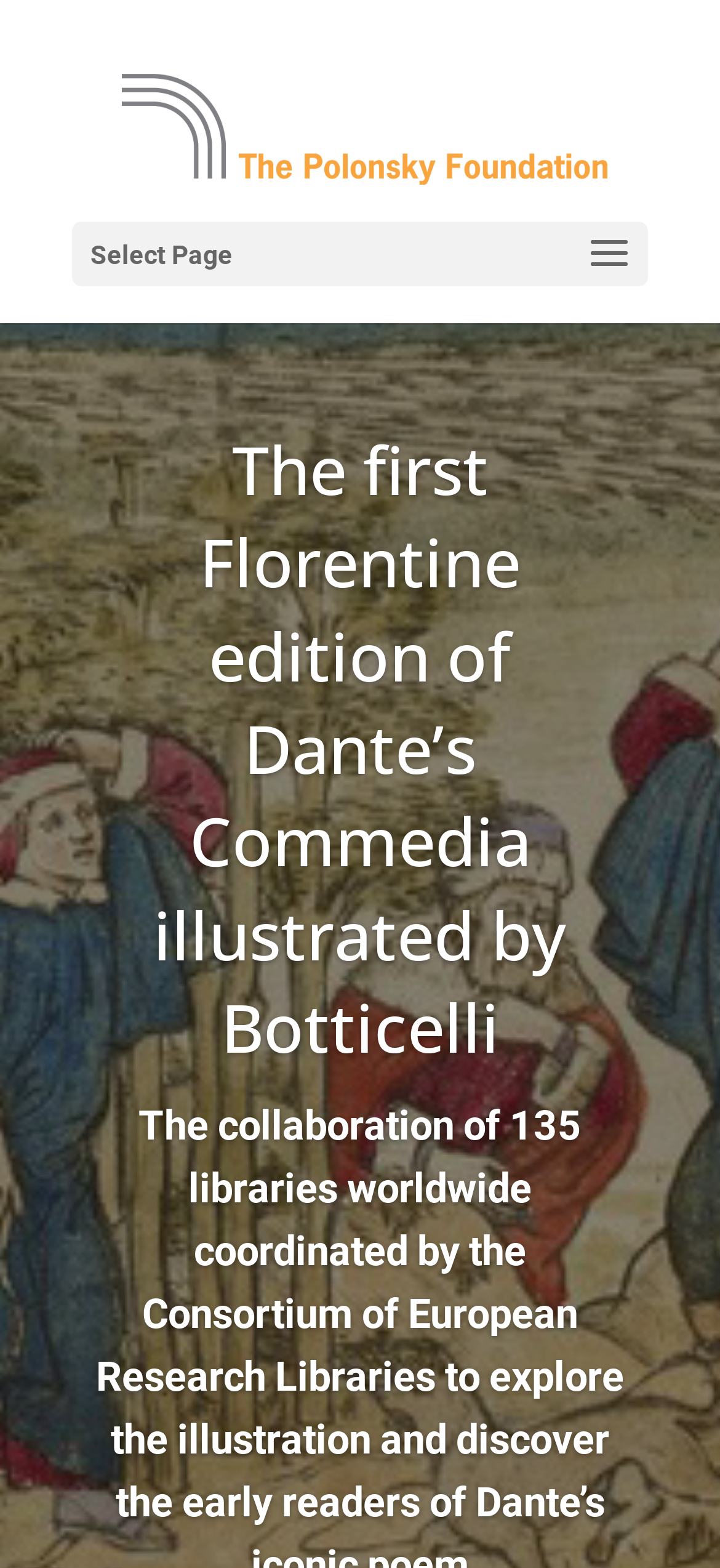Determine the bounding box of the UI element mentioned here: "alt="The Polonsky Foundation"". The coordinates must be in the format [left, top, right, bottom] with values ranging from 0 to 1.

[0.168, 0.066, 0.845, 0.095]